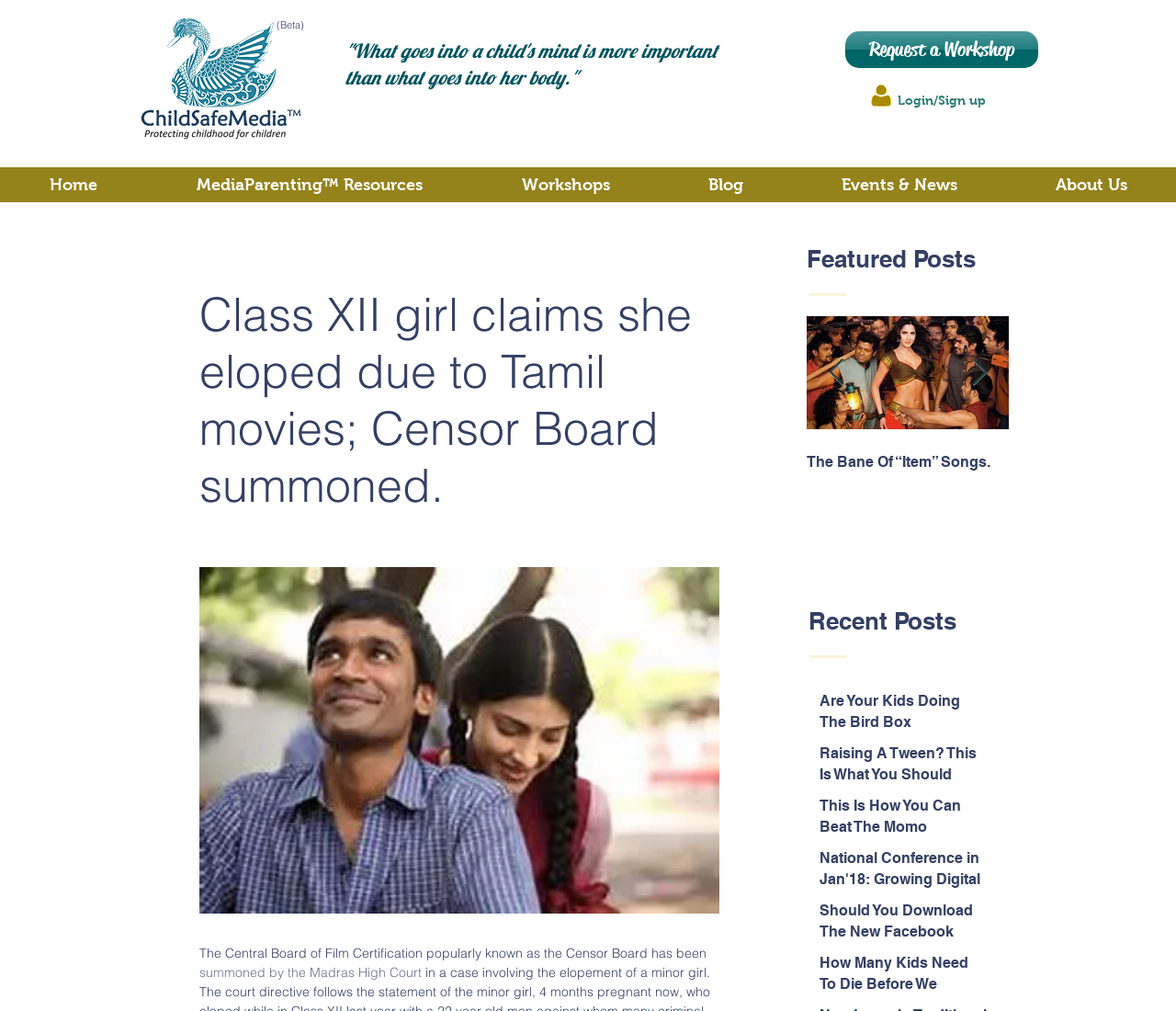Determine the bounding box coordinates of the clickable region to follow the instruction: "Click the 'Previous Item' button".

[0.704, 0.355, 0.718, 0.383]